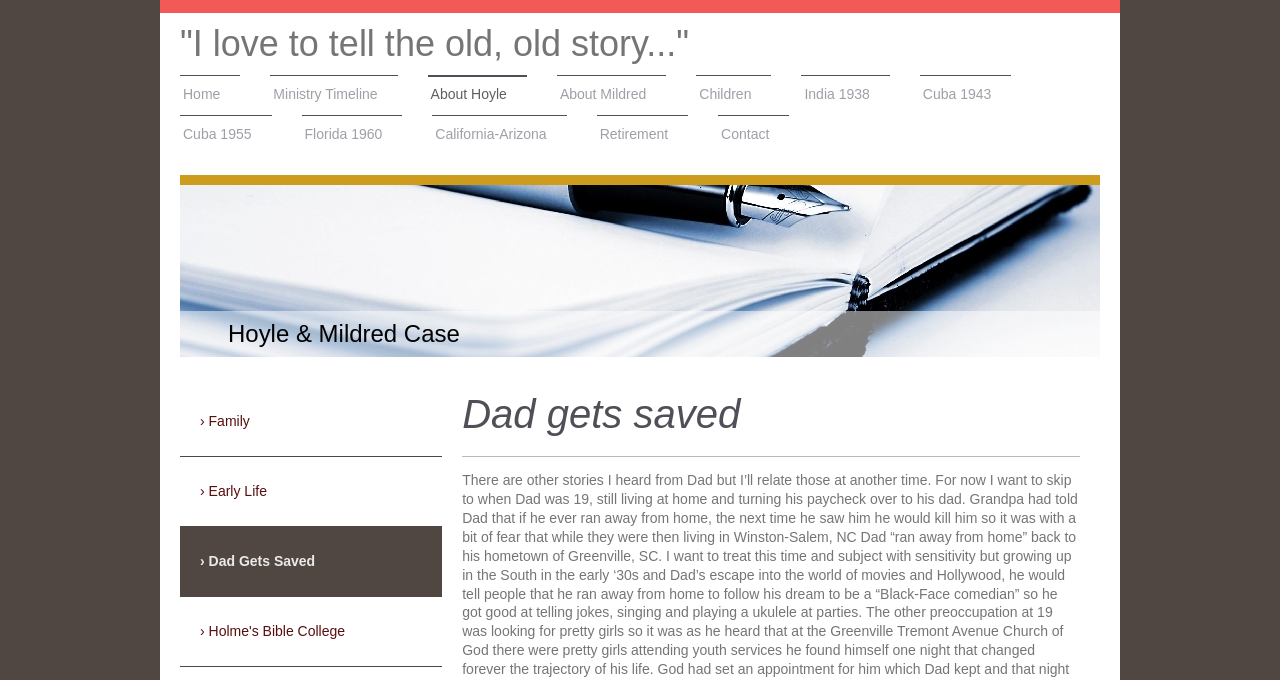Locate the bounding box coordinates of the element that should be clicked to execute the following instruction: "view 'About Hoyle' page".

[0.334, 0.11, 0.412, 0.169]